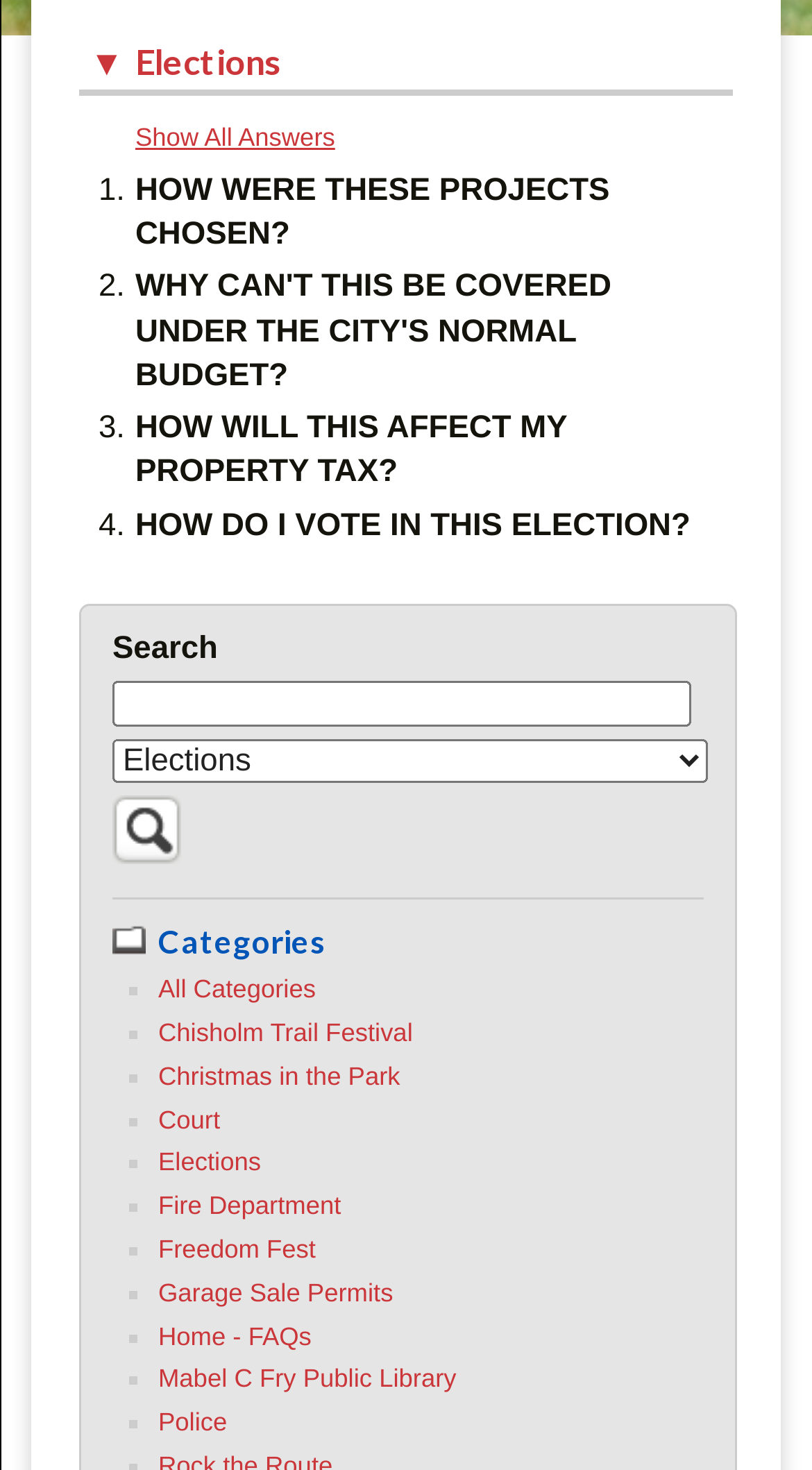Can you determine the bounding box coordinates of the area that needs to be clicked to fulfill the following instruction: "Learn about Elections"?

[0.195, 0.781, 0.321, 0.801]